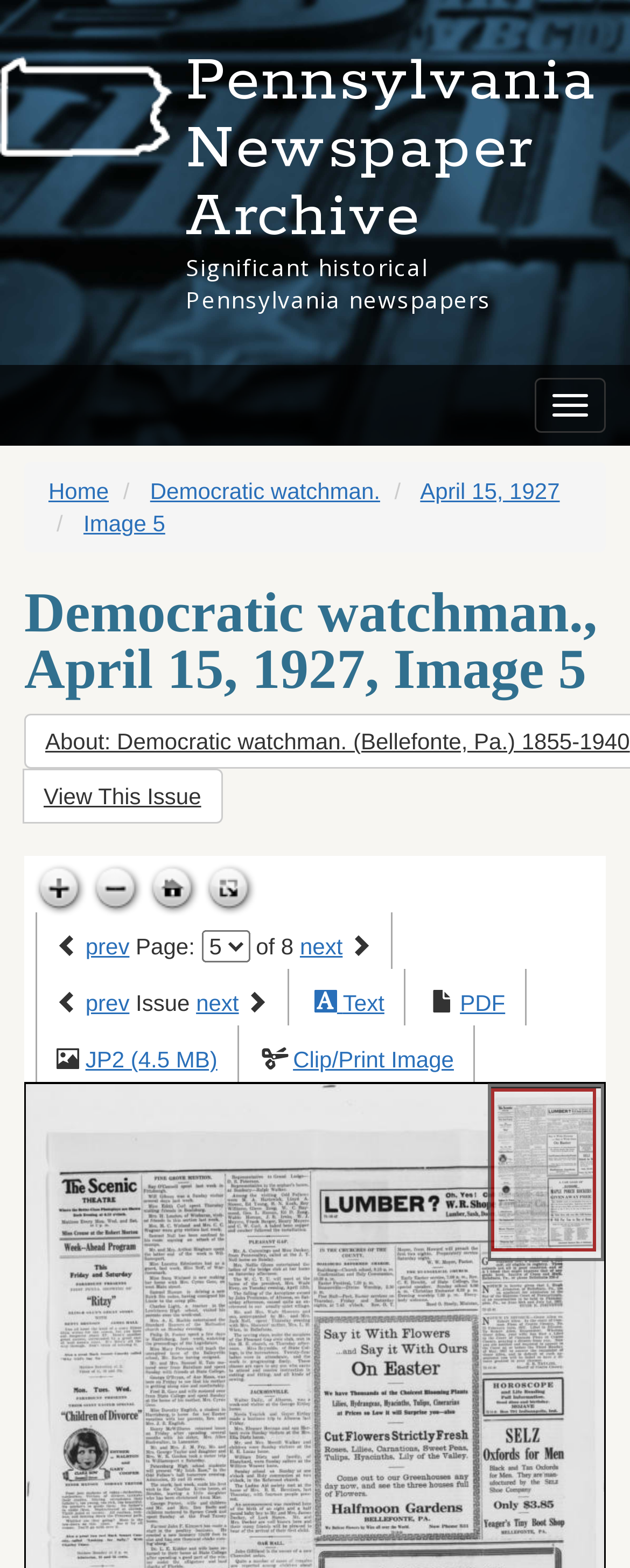What is the name of the newspaper?
Refer to the image and provide a concise answer in one word or phrase.

Democratic watchman